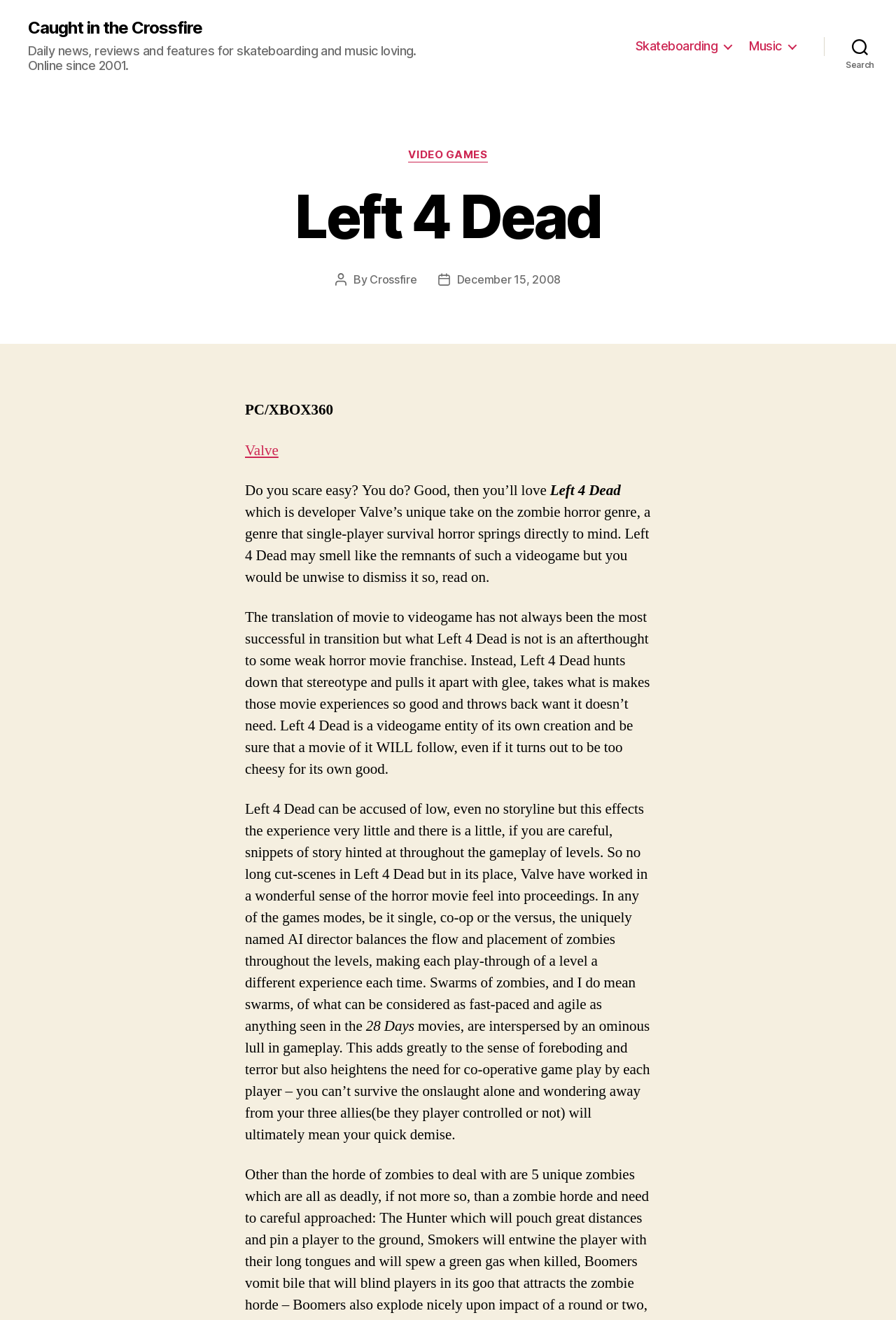Produce a meticulous description of the webpage.

The webpage is about a video game review, specifically for "Left 4 Dead" by Valve. At the top, there is a link to "Caught in the Crossfire" and a brief description of the website, which focuses on skateboarding and music. Below this, there is a horizontal navigation menu with links to "Skateboarding" and "Music". 

On the right side, there is a search button. When expanded, it reveals a dropdown menu with categories, including "VIDEO GAMES". The main content of the webpage is a review of "Left 4 Dead", with a heading that spans most of the width of the page. The review is divided into several paragraphs, discussing the game's unique take on the zombie horror genre, its gameplay, and its co-operative features. 

Throughout the review, there are mentions of the game's developer, Valve, and comparisons to other horror movies and games. The text is dense, with no images on the page. At the bottom of the review, there is a mention of the game's release date, December 15, 2008.